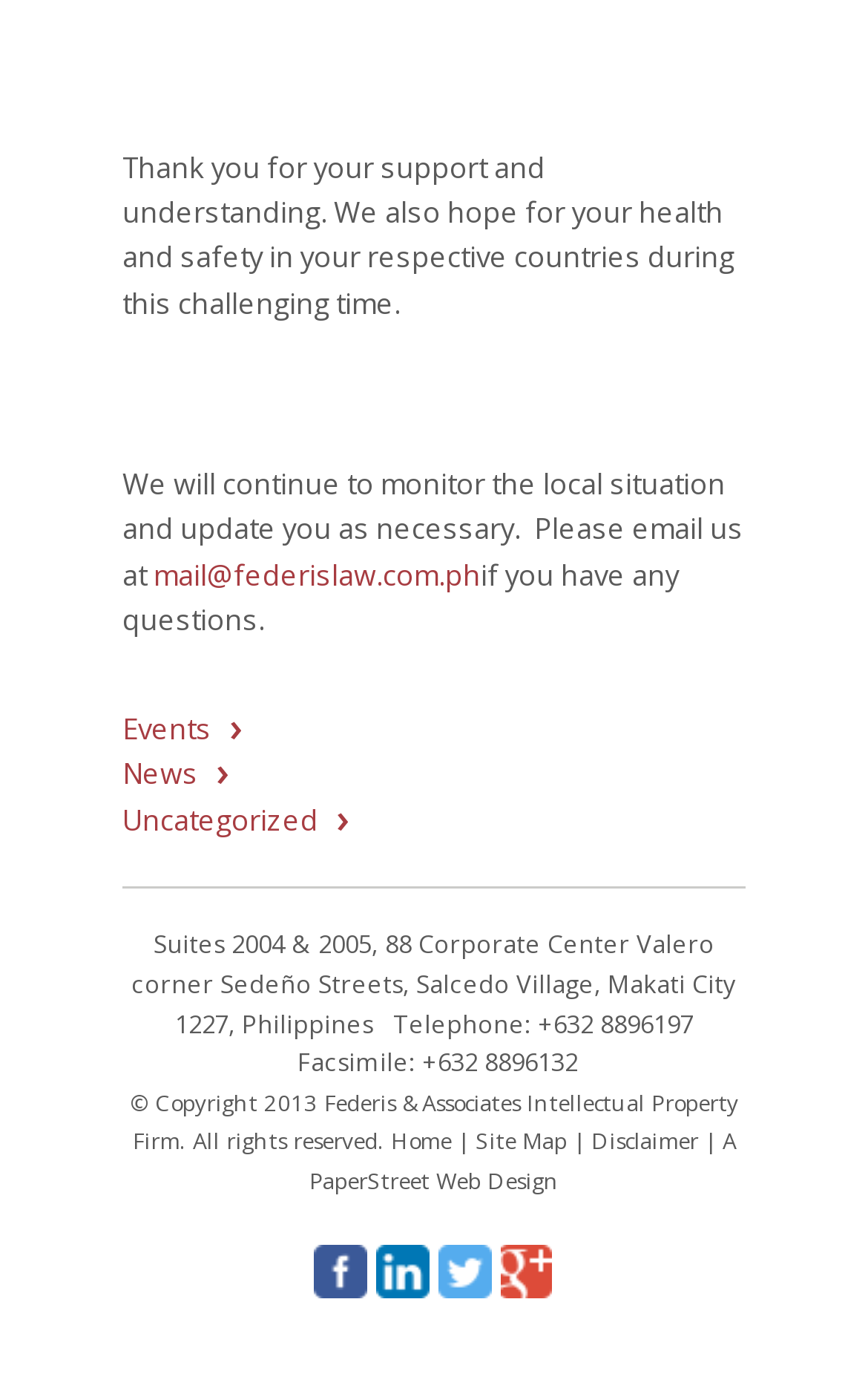What are the social media platforms linked on the webpage?
Please provide a detailed and comprehensive answer to the question.

I found the social media platforms by looking at the link elements at the bottom of the webpage, which are represented by icons and have corresponding text labels.